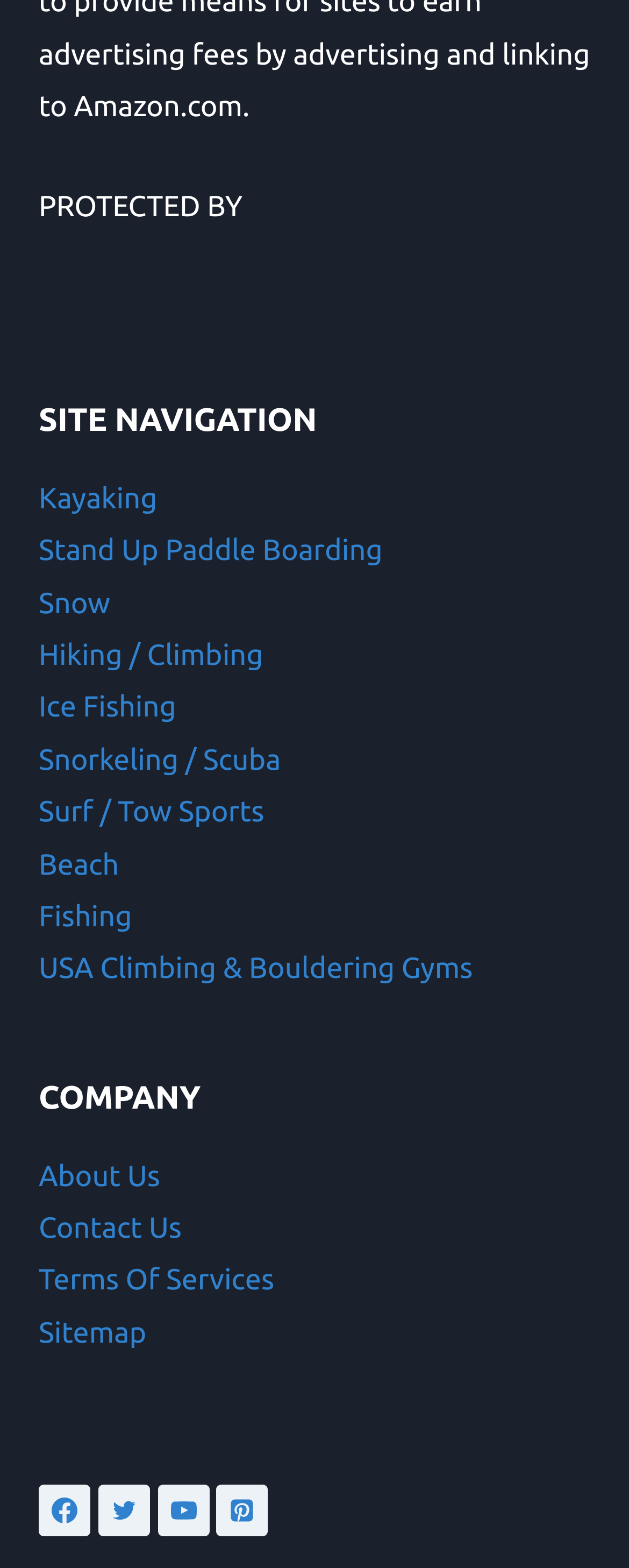Identify the bounding box coordinates for the region of the element that should be clicked to carry out the instruction: "Learn about Stand Up Paddle Boarding". The bounding box coordinates should be four float numbers between 0 and 1, i.e., [left, top, right, bottom].

[0.062, 0.341, 0.608, 0.361]